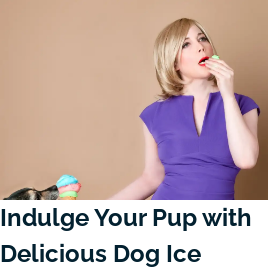Based on what you see in the screenshot, provide a thorough answer to this question: What is the theme of the image?

The image conveys a delightful moment of sharing a tasty and fun experience between the woman and her dog, highlighting the theme of indulgence and joy in treating pets to special snacks, as emphasized by the caption 'Indulge Your Pup with Delicious Dog Ice Cream'.